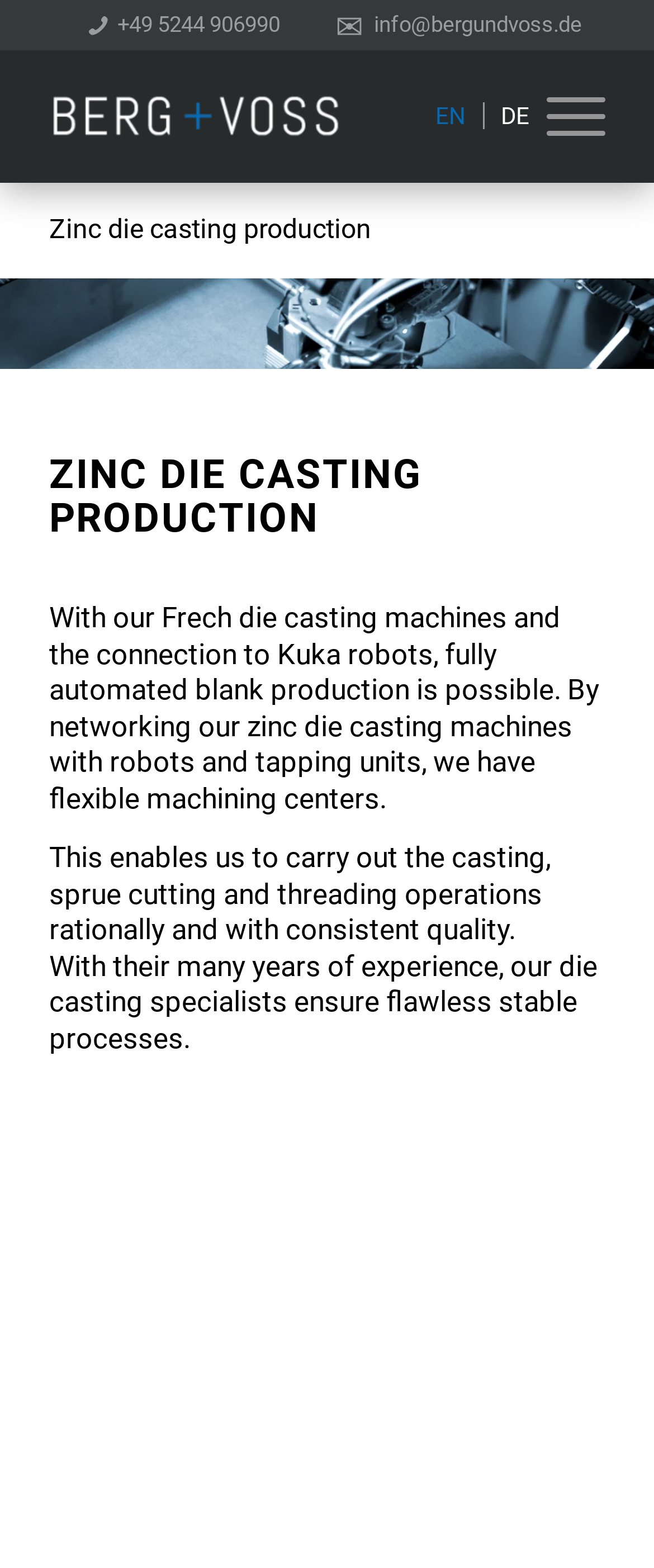Elaborate on the information and visuals displayed on the webpage.

The webpage is about zinc die casting manufacturing, specifically highlighting the company's capabilities and processes. At the top, there is a vertical menu with two menu items: a phone number and an email address. Below the menu, there is a layout table with several links, including one to a page about Möbelgriffe & Griffleisten, which has an accompanying image. There are also links to switch between English and German languages, as well as a menu link.

The main content of the page is divided into sections. The first section has a heading "Zinc die casting production" and a link with the same text. Below this, there is a large image that spans the entire width of the page.

The next section has a heading "ZINC DIE CASTING PRODUCTION" in uppercase letters. Below this, there are three paragraphs of text that describe the company's zinc die casting production process. The text explains how the company's machines and robots work together to enable flexible machining centers, and how this leads to rational and high-quality production. The text also mentions the experience of the company's die casting specialists in ensuring stable processes.

Overall, the webpage is focused on showcasing the company's expertise and capabilities in zinc die casting manufacturing, with a clear and concise description of their processes and advantages.